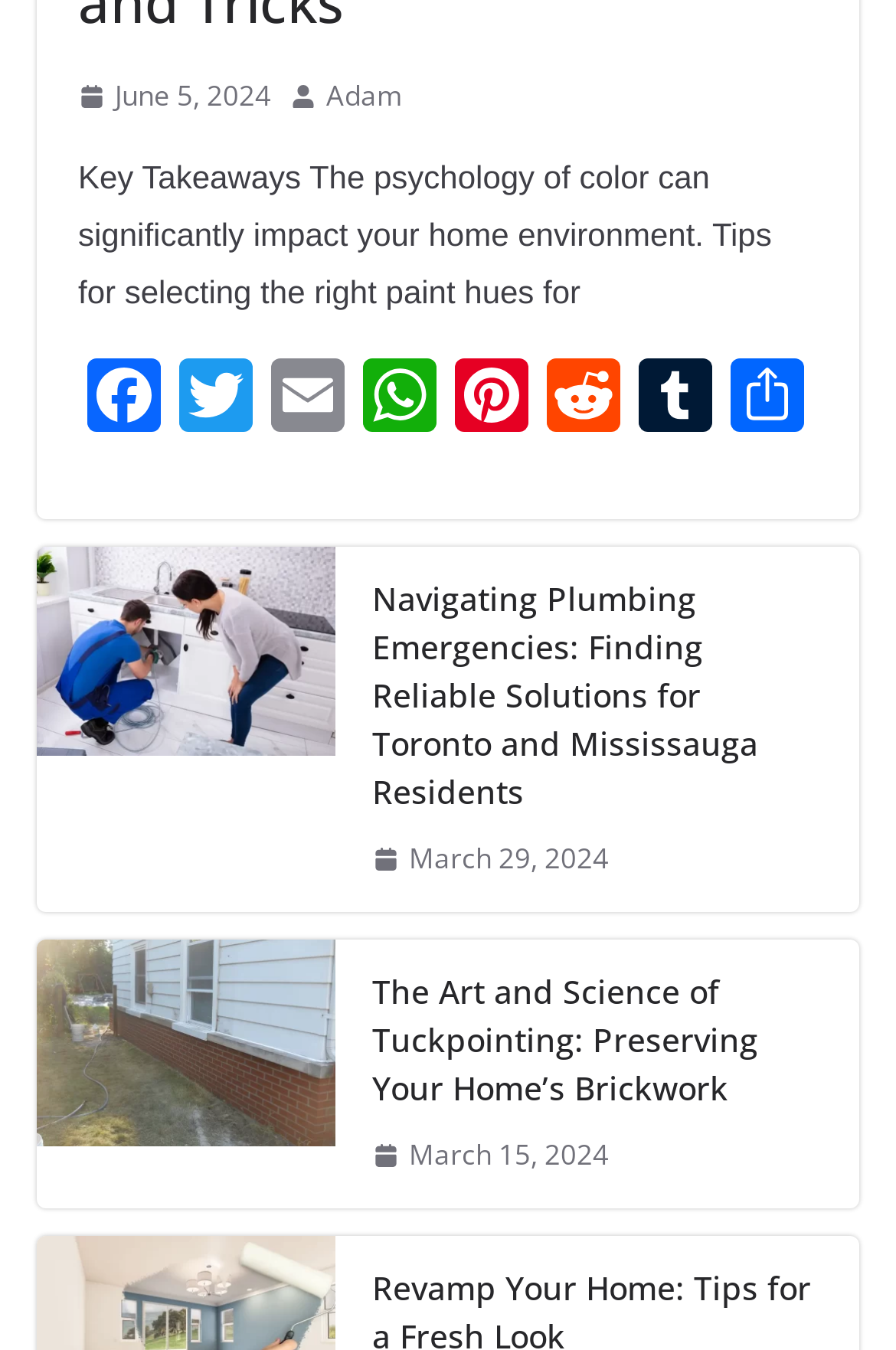Refer to the image and answer the question with as much detail as possible: What is the topic of the second article?

The second article has a heading 'Navigating Plumbing Emergencies: Finding Reliable Solutions for Toronto and Mississauga Residents' which indicates the topic of the article.